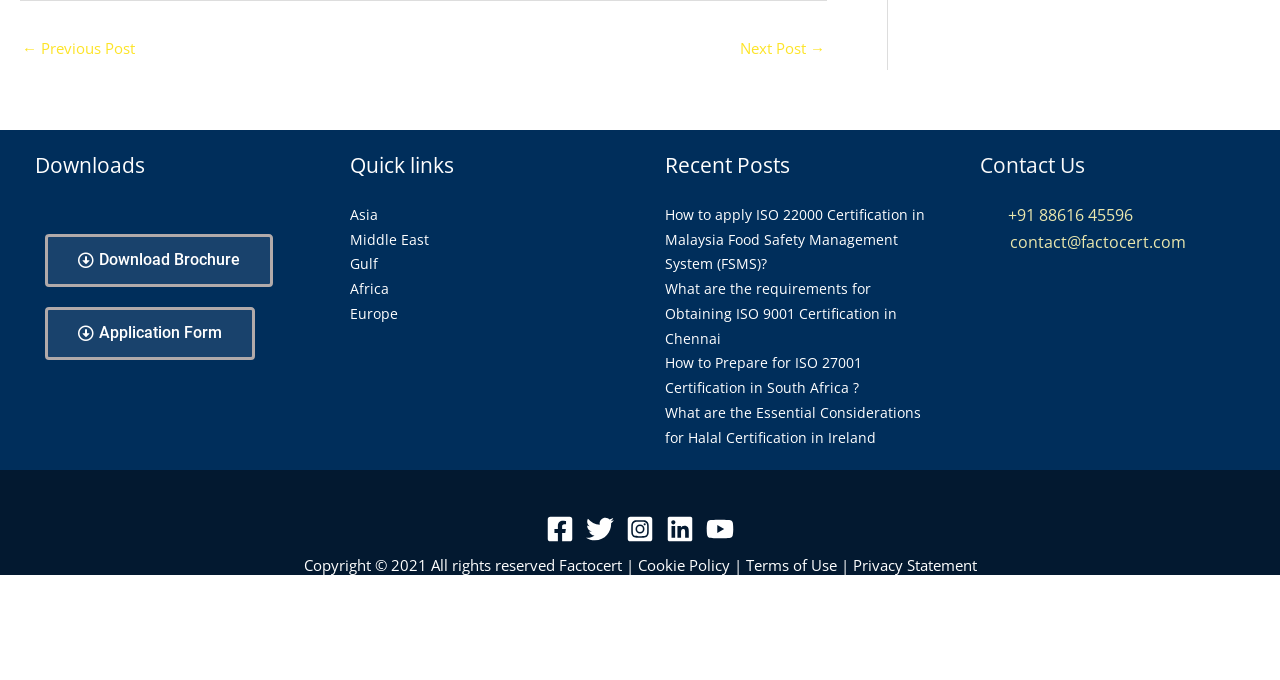Determine the bounding box coordinates for the clickable element to execute this instruction: "View recent posts". Provide the coordinates as four float numbers between 0 and 1, i.e., [left, top, right, bottom].

[0.52, 0.298, 0.727, 0.662]